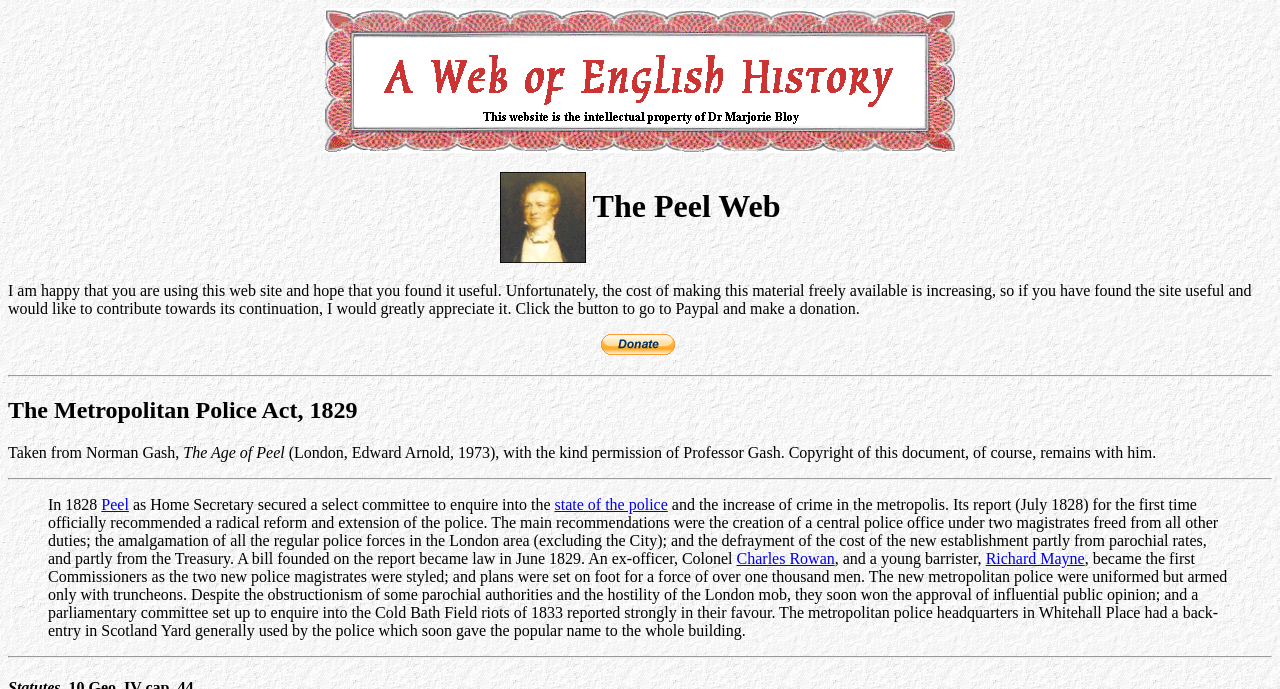Carefully examine the image and provide an in-depth answer to the question: Who is the author of the book 'The Age of Peel'?

I found the answer by reading the StaticText element that says 'Taken from Norman Gash, The Age of Peel...' which indicates that Norman Gash is the author of the book.